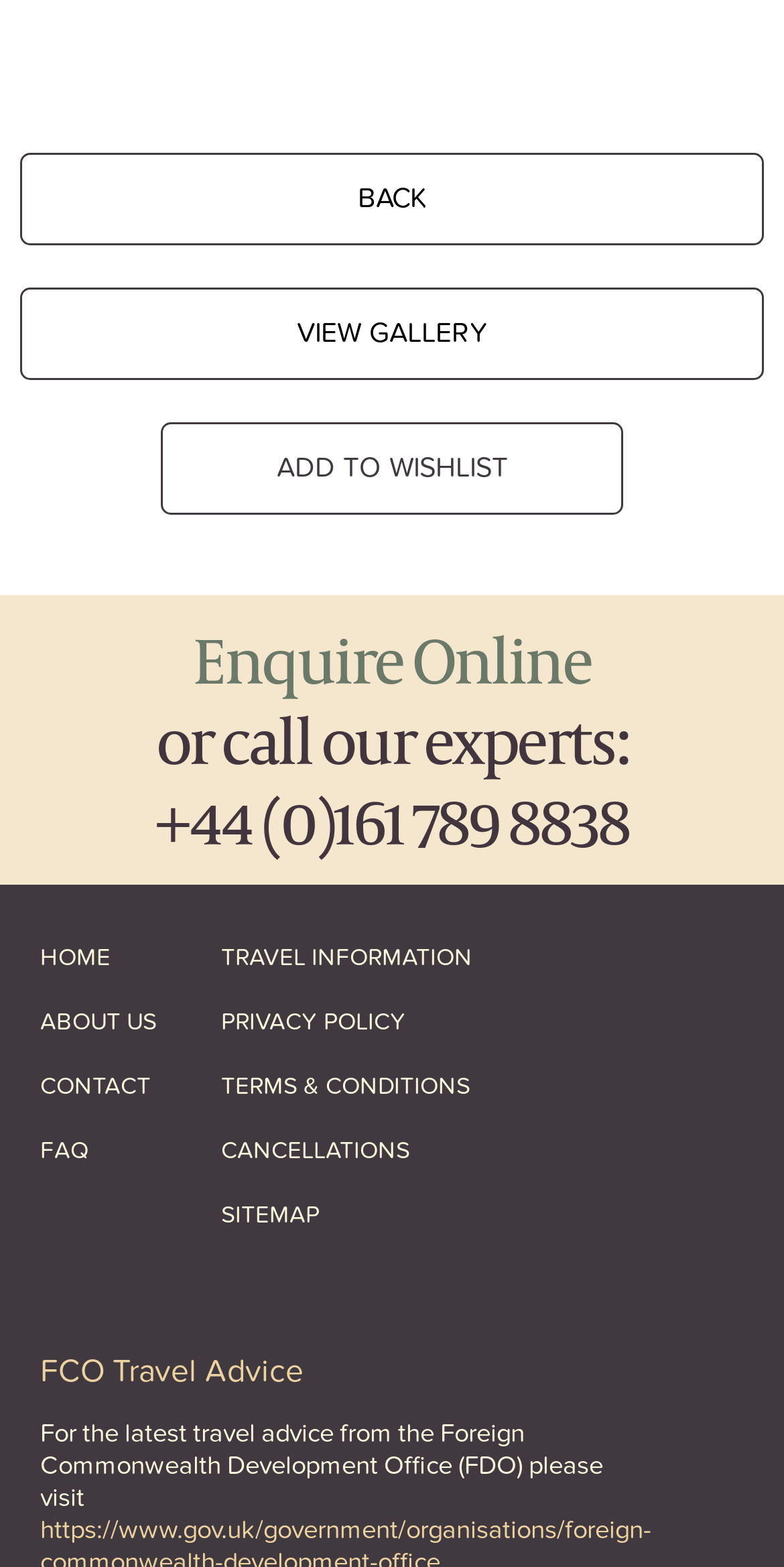Find the bounding box coordinates for the area that must be clicked to perform this action: "go to home page".

[0.051, 0.59, 0.282, 0.631]